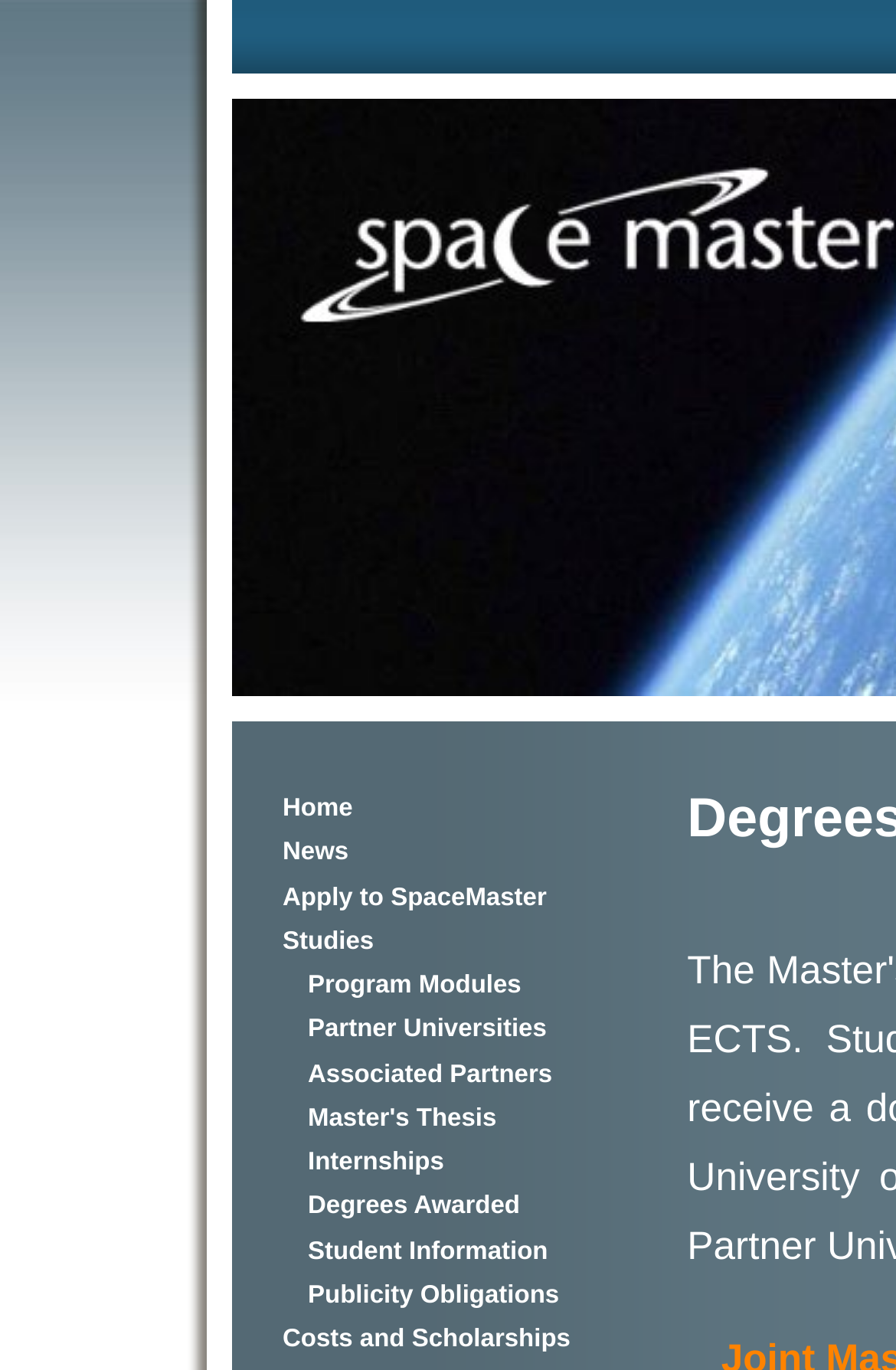Analyze and describe the webpage in a detailed narrative.

The webpage is titled "SpaceMaster | Studies / Degrees Awarded browse" and appears to be a navigation page for a university program. At the top, there are five main links: "Home", "News", "Apply to SpaceMaster", "Studies", and "Costs and Scholarships", aligned horizontally and spaced evenly apart.

Below these main links, there is a section with nine links related to the program, including "Program Modules", "Partner Universities", "Associated Partners", "Master's Thesis", "Internships", "Degrees Awarded", "Student Information", and "Publicity Obligations". These links are also aligned horizontally and spaced evenly apart, but are positioned slightly to the right of the main links.

The links are organized in a hierarchical structure, with the main links at the top and the program-related links below. The overall layout is organized and easy to navigate, with clear headings and concise text.